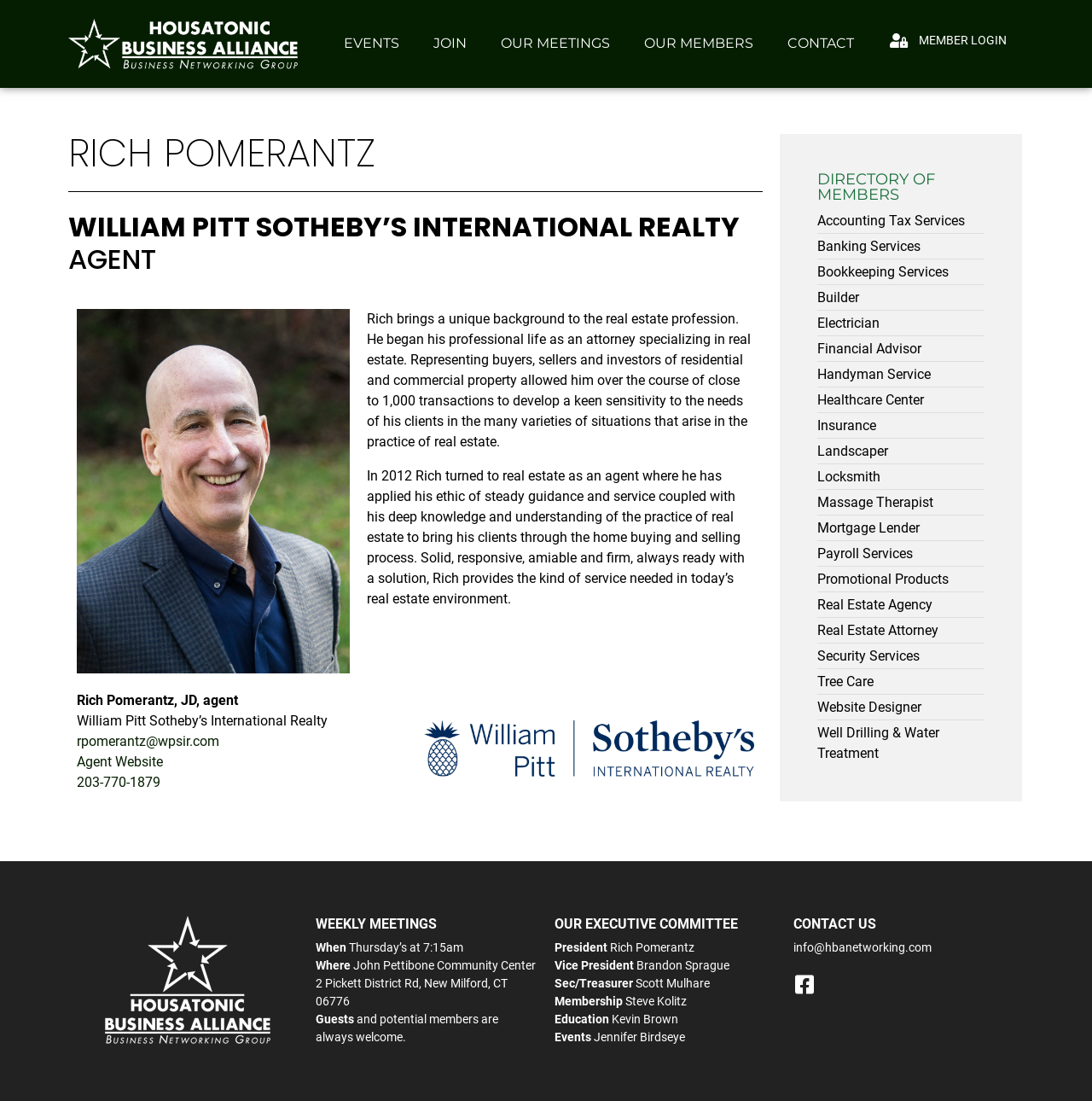Specify the bounding box coordinates of the area to click in order to execute this command: 'Click the MEMBER LOGIN link'. The coordinates should consist of four float numbers ranging from 0 to 1, and should be formatted as [left, top, right, bottom].

[0.842, 0.03, 0.939, 0.043]